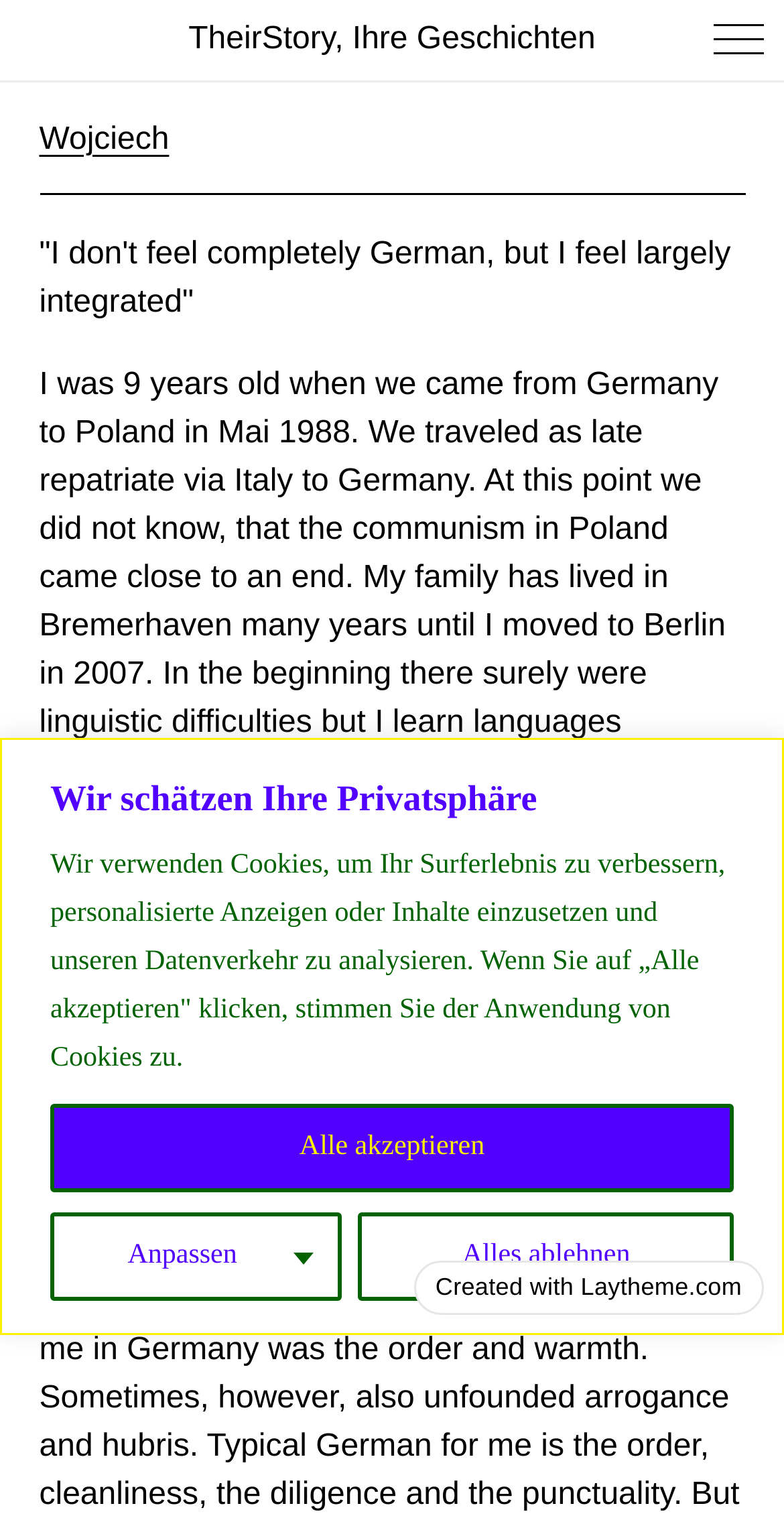What is the quote mentioned on the webpage?
Refer to the screenshot and answer in one word or phrase.

"I don't feel completely German, but I feel largely integrated"